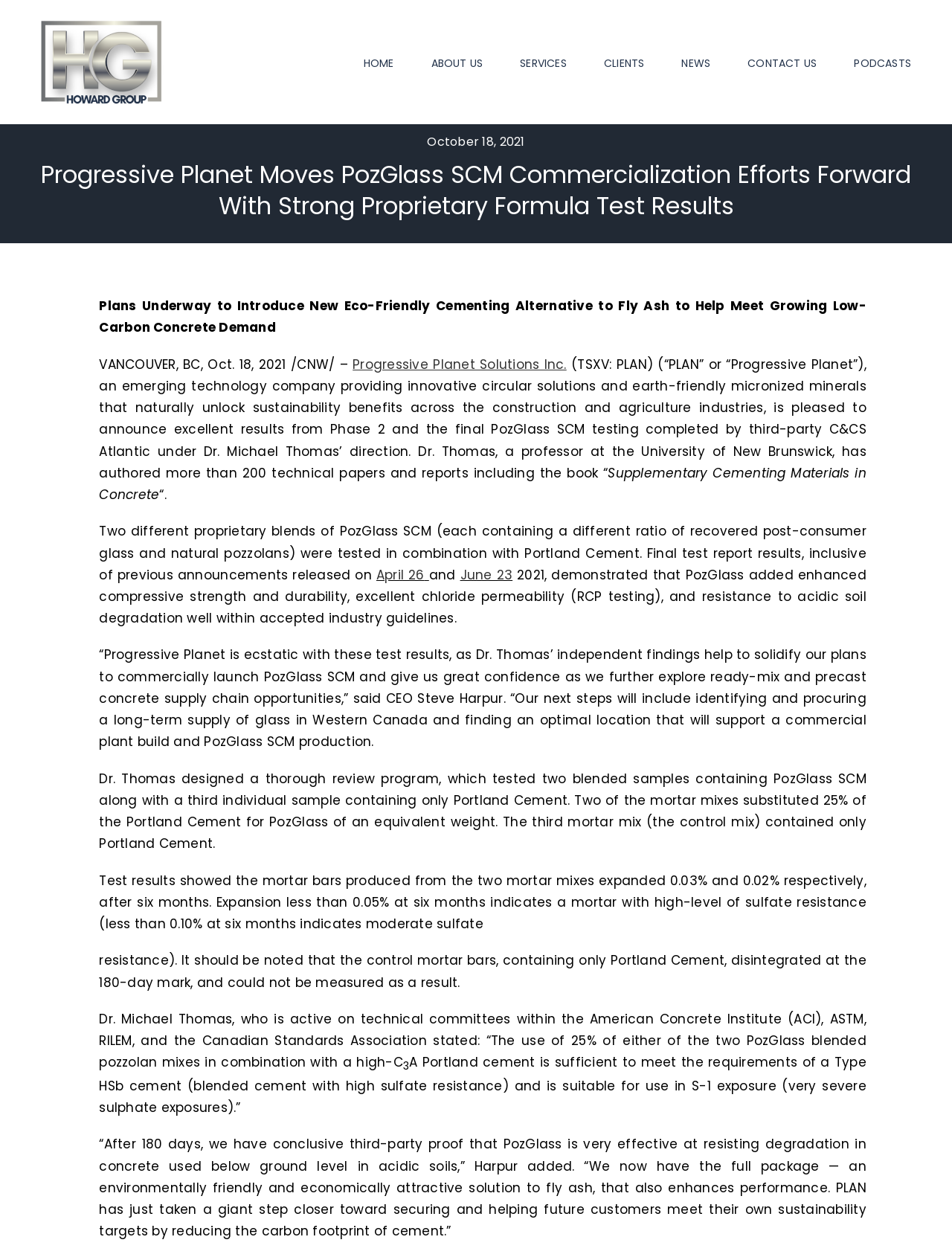Generate a comprehensive description of the webpage content.

This webpage is about Progressive Planet, a company that provides innovative circular solutions and earth-friendly micronized minerals. At the top of the page, there is a logo and a navigation menu with links to different sections of the website, including Home, About Us, Services, Clients, News, Contact Us, and Podcasts.

Below the navigation menu, there is a heading that reads "Progressive Planet Moves PozGlass SCM Commercialization Efforts Forward With Strong Proprietary Formula Test Results." This heading is followed by a series of paragraphs that discuss the company's recent test results and plans for commercializing its PozGlass SCM product.

The text describes the test results, which showed that PozGlass SCM added enhanced compressive strength and durability to concrete, and resisted degradation in acidic soils. The company's CEO, Steve Harpur, is quoted as saying that the test results are a major step forward for the company and will help it secure customers who want to reduce their carbon footprint.

There are also quotes from Dr. Michael Thomas, a professor who conducted the tests, who stated that the use of PozGlass SCM in combination with Portland Cement meets the requirements of a Type HSb cement and is suitable for use in severe sulphate exposures.

At the bottom of the page, there is a link to go back to the top of the page. Overall, the webpage is focused on providing information about Progressive Planet's PozGlass SCM product and its potential to revolutionize the construction industry.